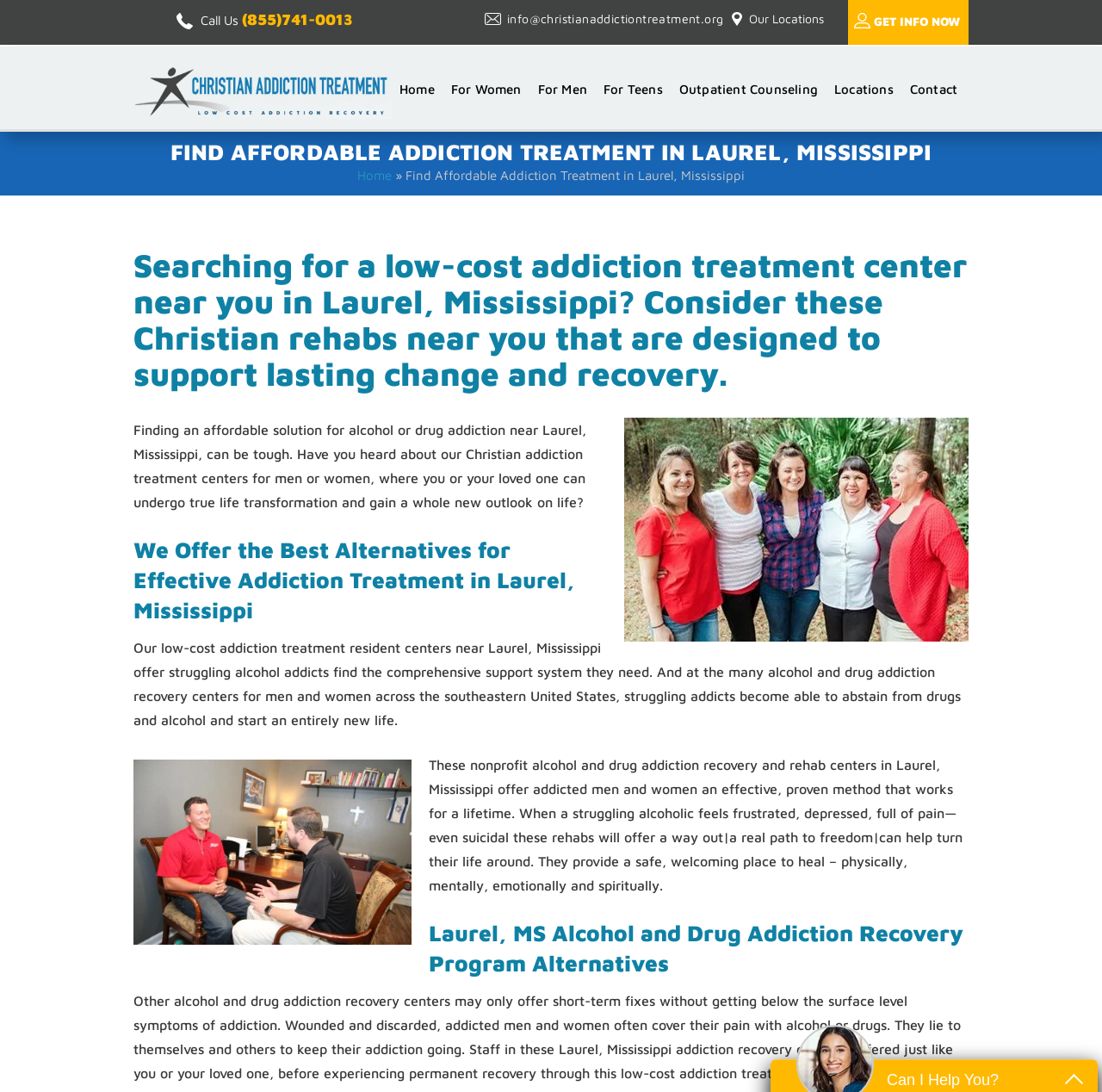Determine the bounding box coordinates of the area to click in order to meet this instruction: "Contact us".

[0.826, 0.058, 0.869, 0.106]